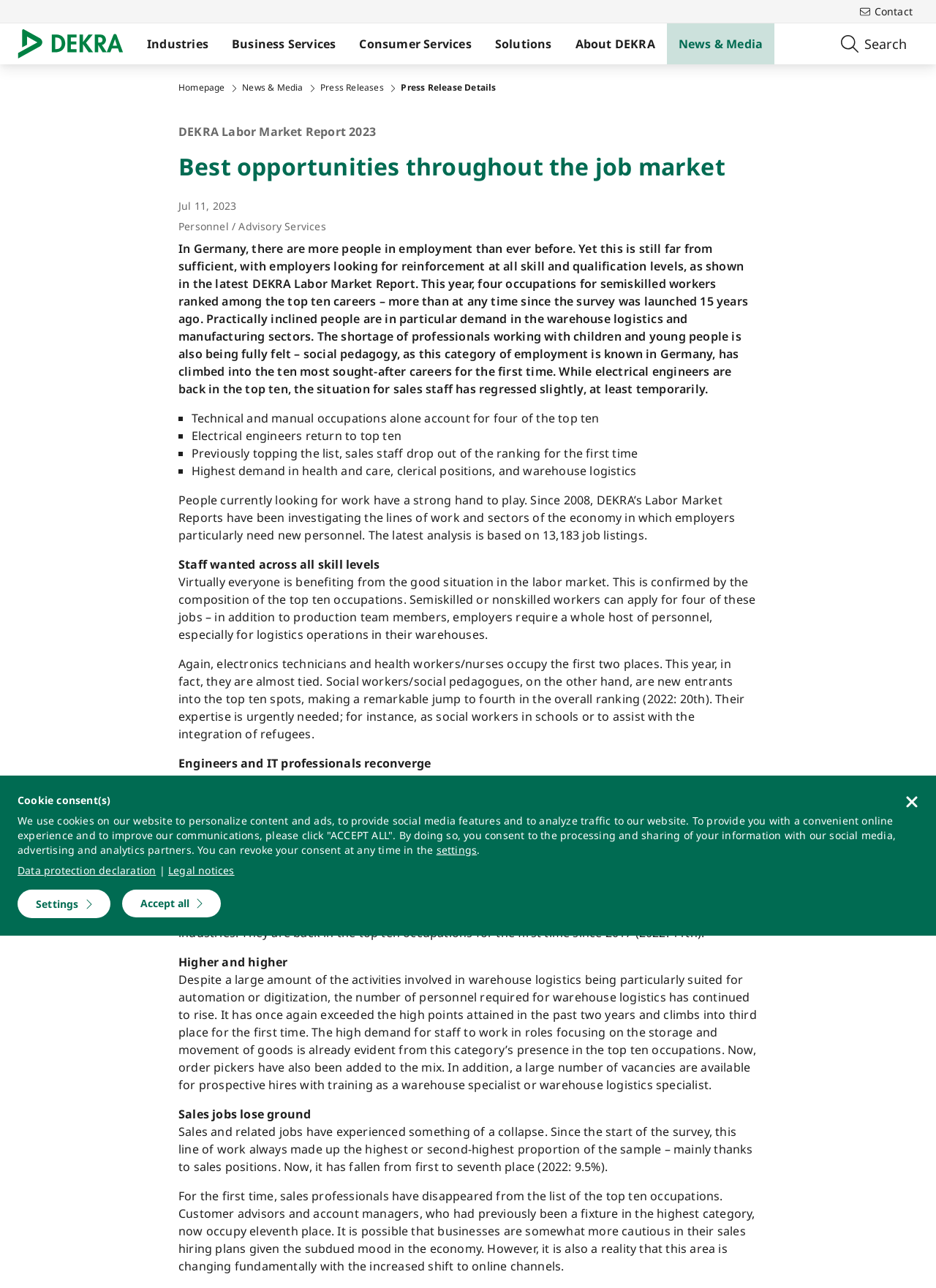Please provide a brief answer to the question using only one word or phrase: 
What is the reason for the decrease in sales jobs?

Economic uncertainty